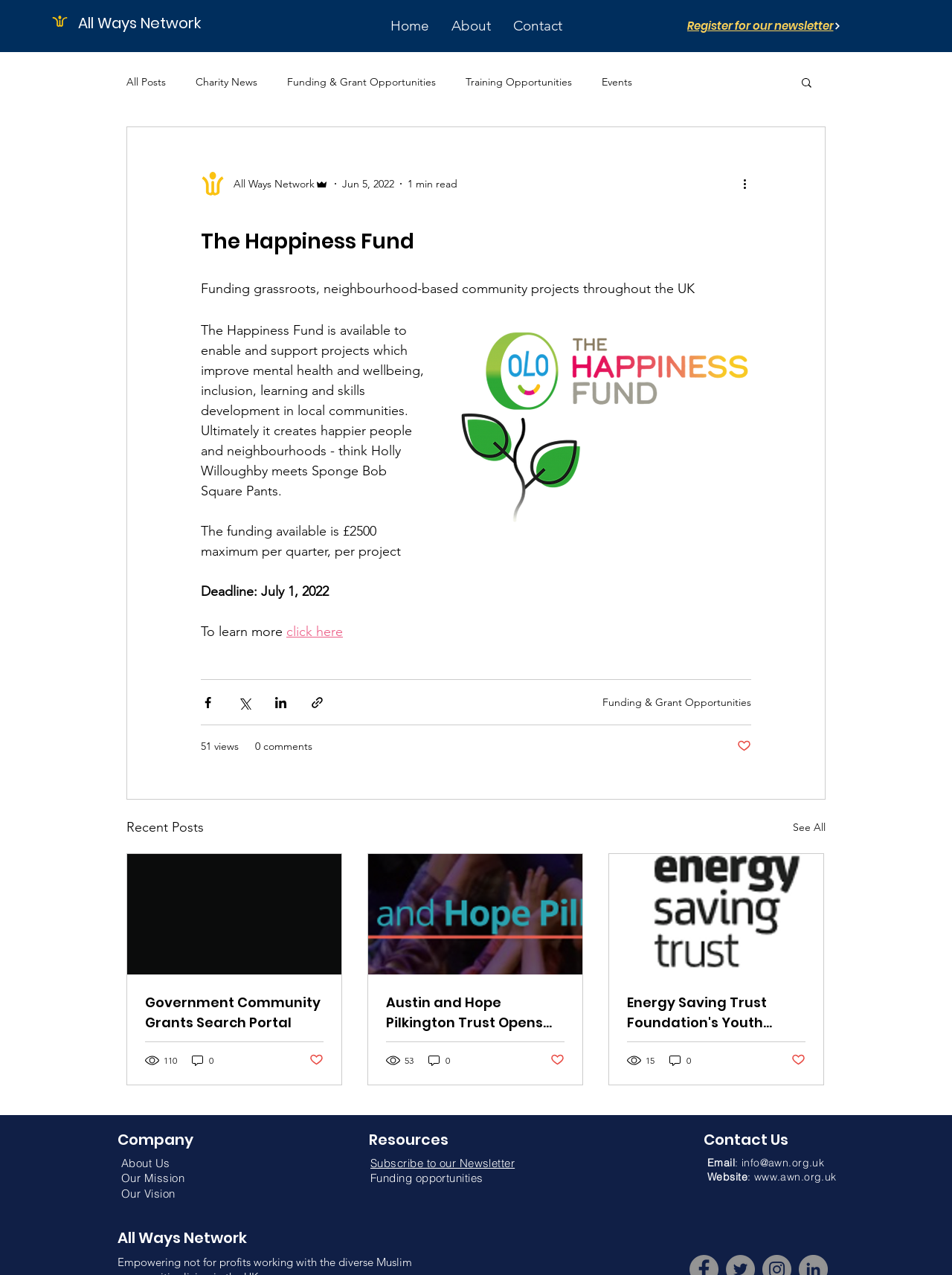Identify the main heading of the webpage and provide its text content.

The Happiness Fund